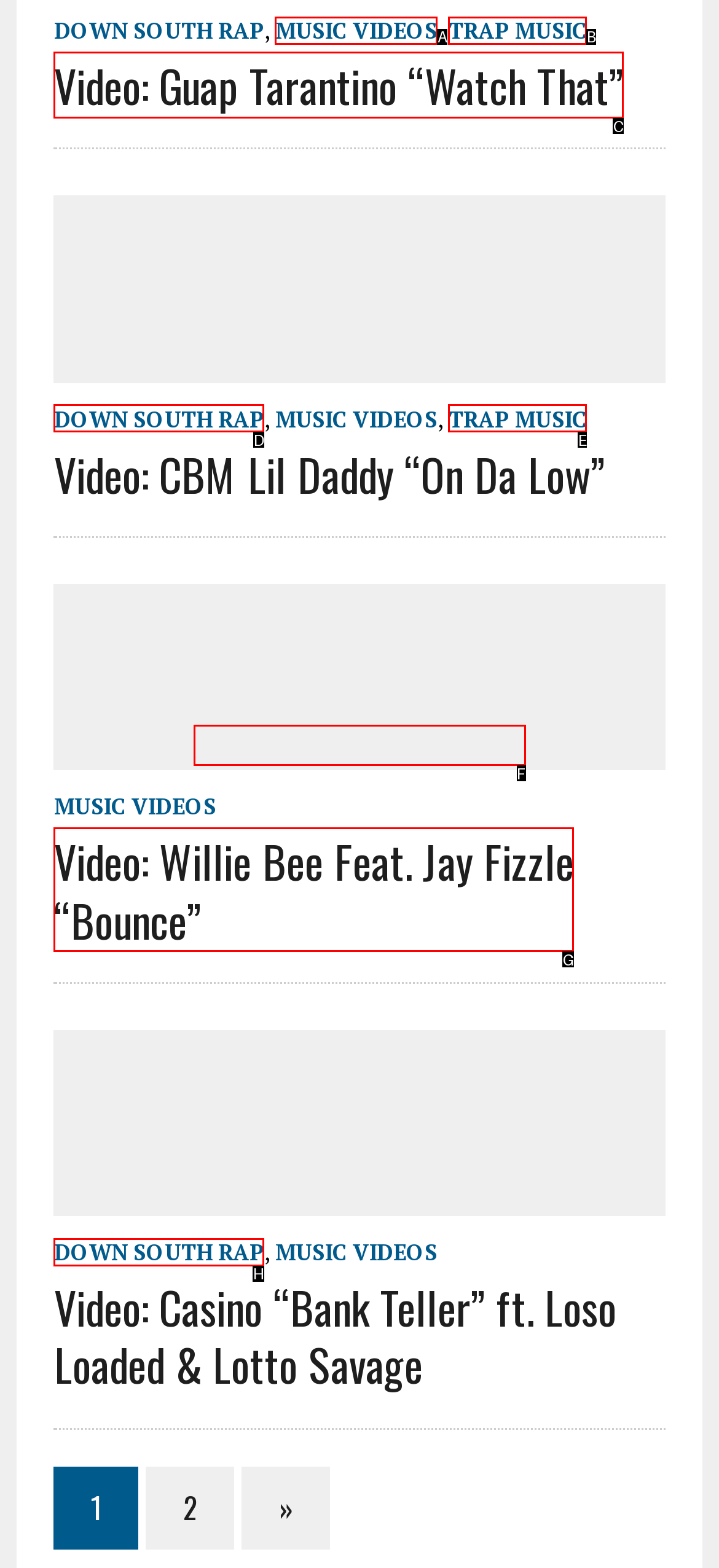Tell me the correct option to click for this task: Read 'Video: Willie Bee Feat. Jay Fizzle “Bounce”'
Write down the option's letter from the given choices.

G